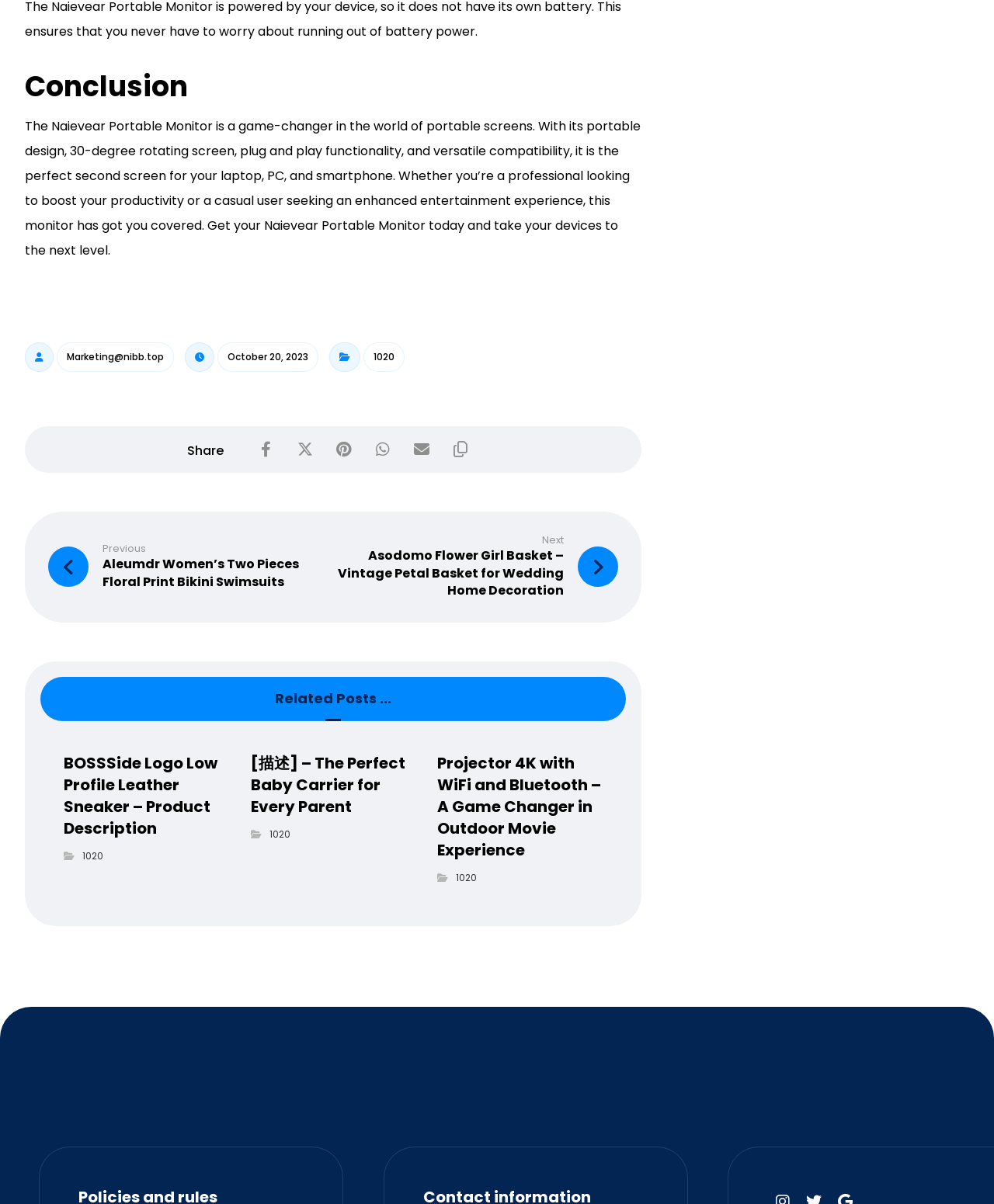Using the element description: "parent_node: October 20, 2023", determine the bounding box coordinates for the specified UI element. The coordinates should be four float numbers between 0 and 1, [left, top, right, bottom].

[0.186, 0.285, 0.216, 0.309]